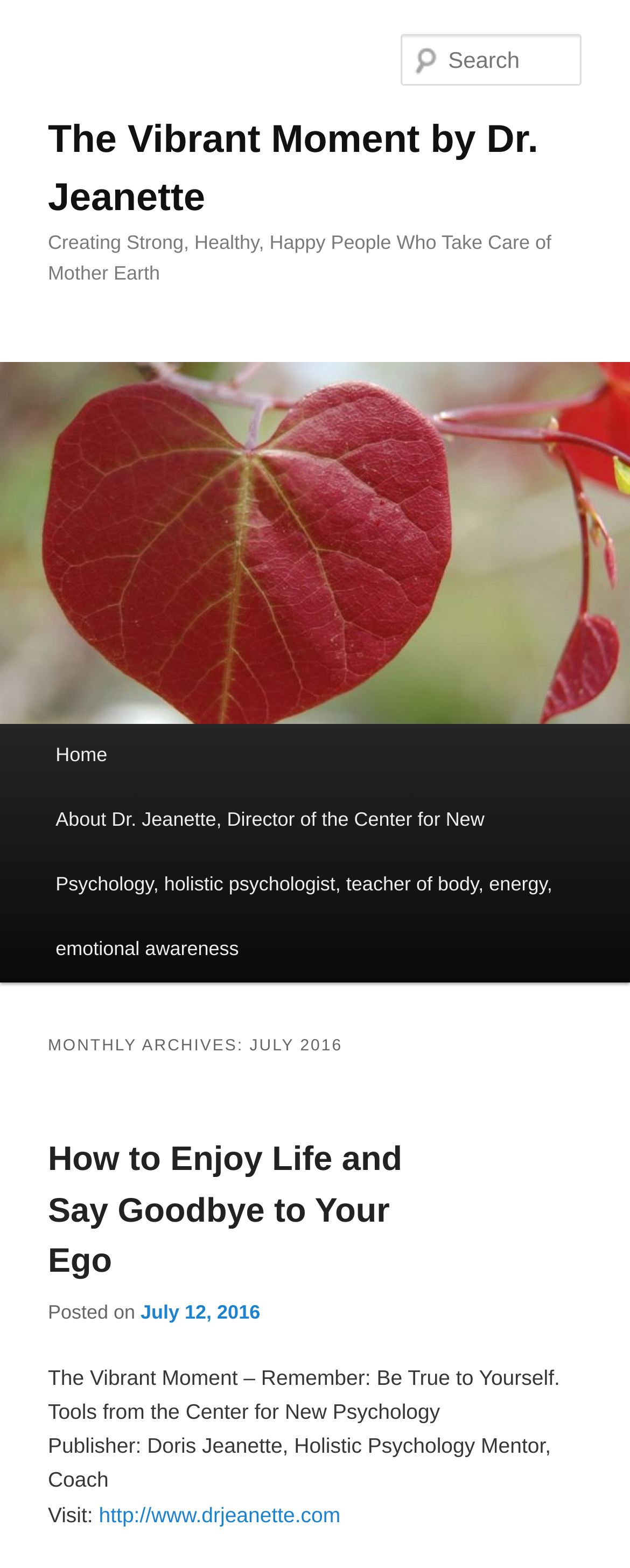Please specify the bounding box coordinates of the element that should be clicked to execute the given instruction: 'Read the article 'How to Enjoy Life and Say Goodbye to Your Ego''. Ensure the coordinates are four float numbers between 0 and 1, expressed as [left, top, right, bottom].

[0.076, 0.728, 0.638, 0.816]